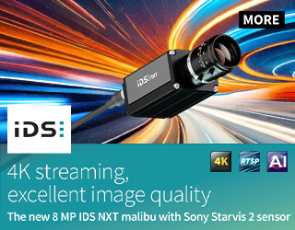What type of sensor is used in the camera?
Utilize the information in the image to give a detailed answer to the question.

The caption specifically mentions that the camera features the Sony Starvis 2 sensor, which is a high-performance sensor used in various applications.